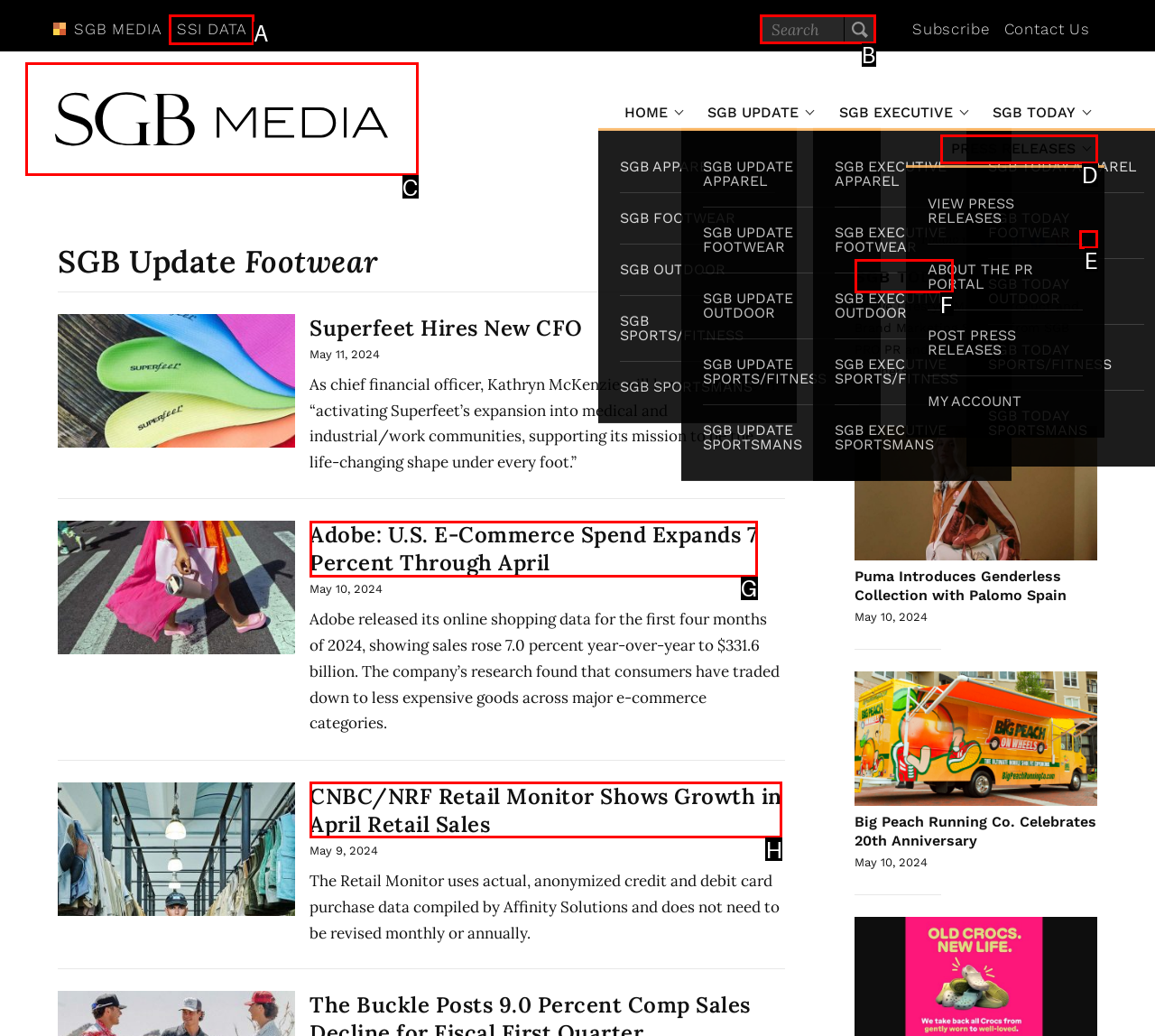Point out the HTML element I should click to achieve the following task: Search for something Provide the letter of the selected option from the choices.

B